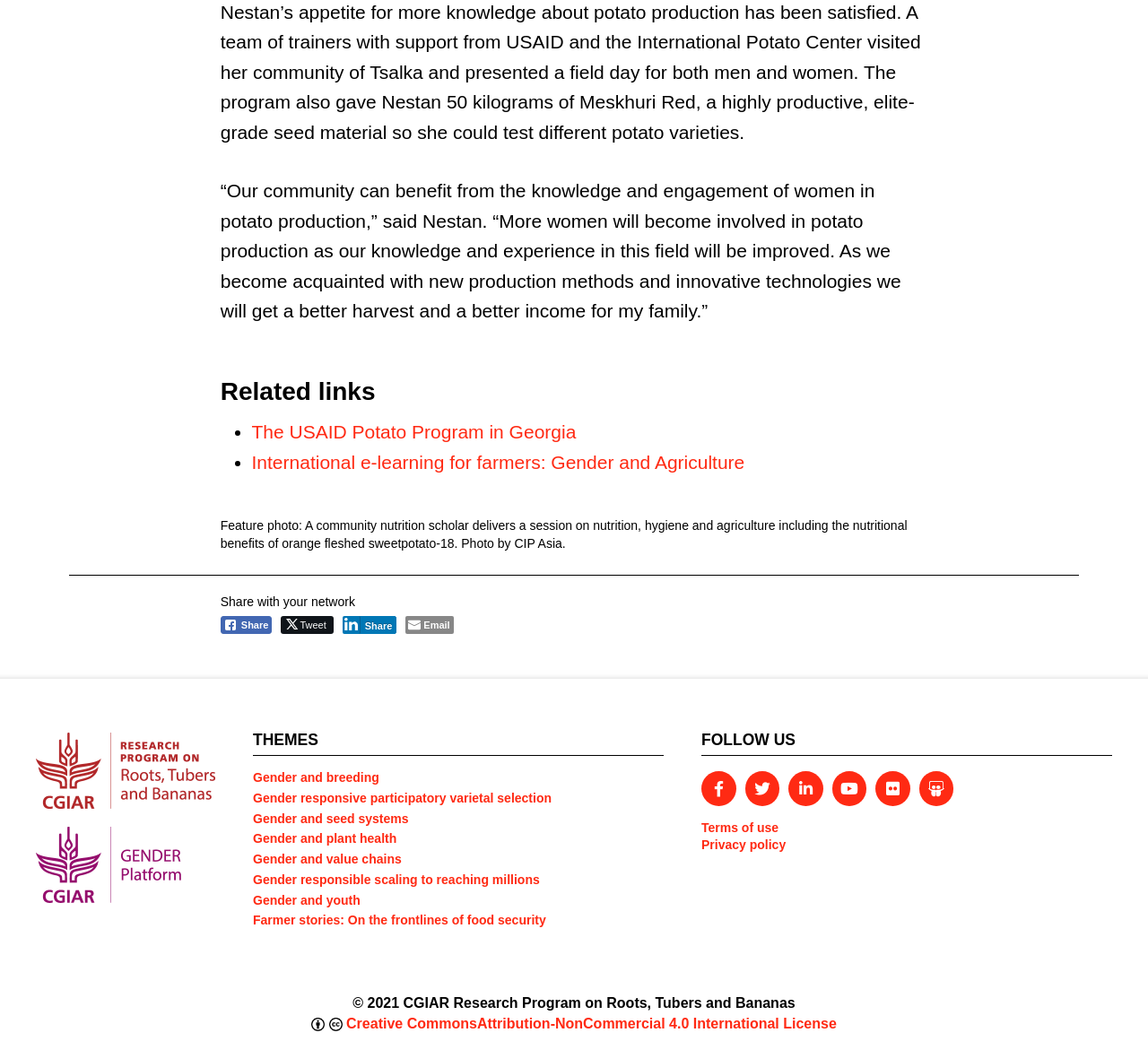What is the copyright year of the webpage?
Provide a fully detailed and comprehensive answer to the question.

The answer can be found in the StaticText element at the bottom of the webpage, which mentions the copyright year. The text states '© 2021 CGIAR Research Program on Roots, Tubers and Bananas'.